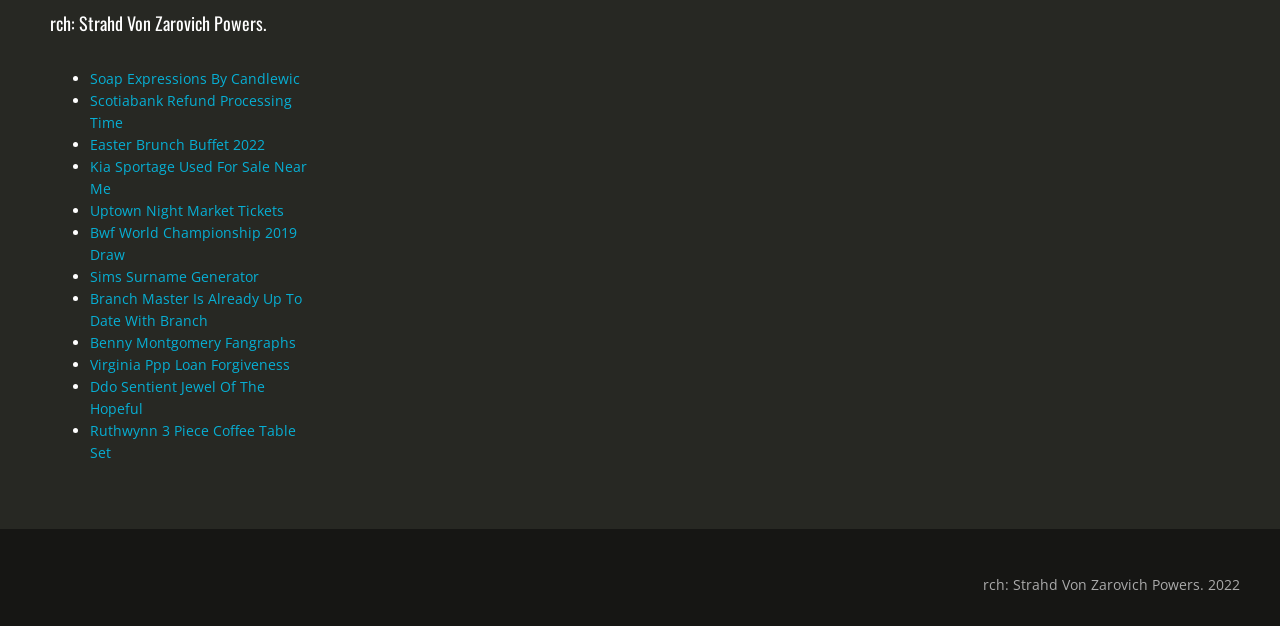Please identify the bounding box coordinates of where to click in order to follow the instruction: "Check out Benny Montgomery Fangraphs".

[0.07, 0.532, 0.231, 0.563]